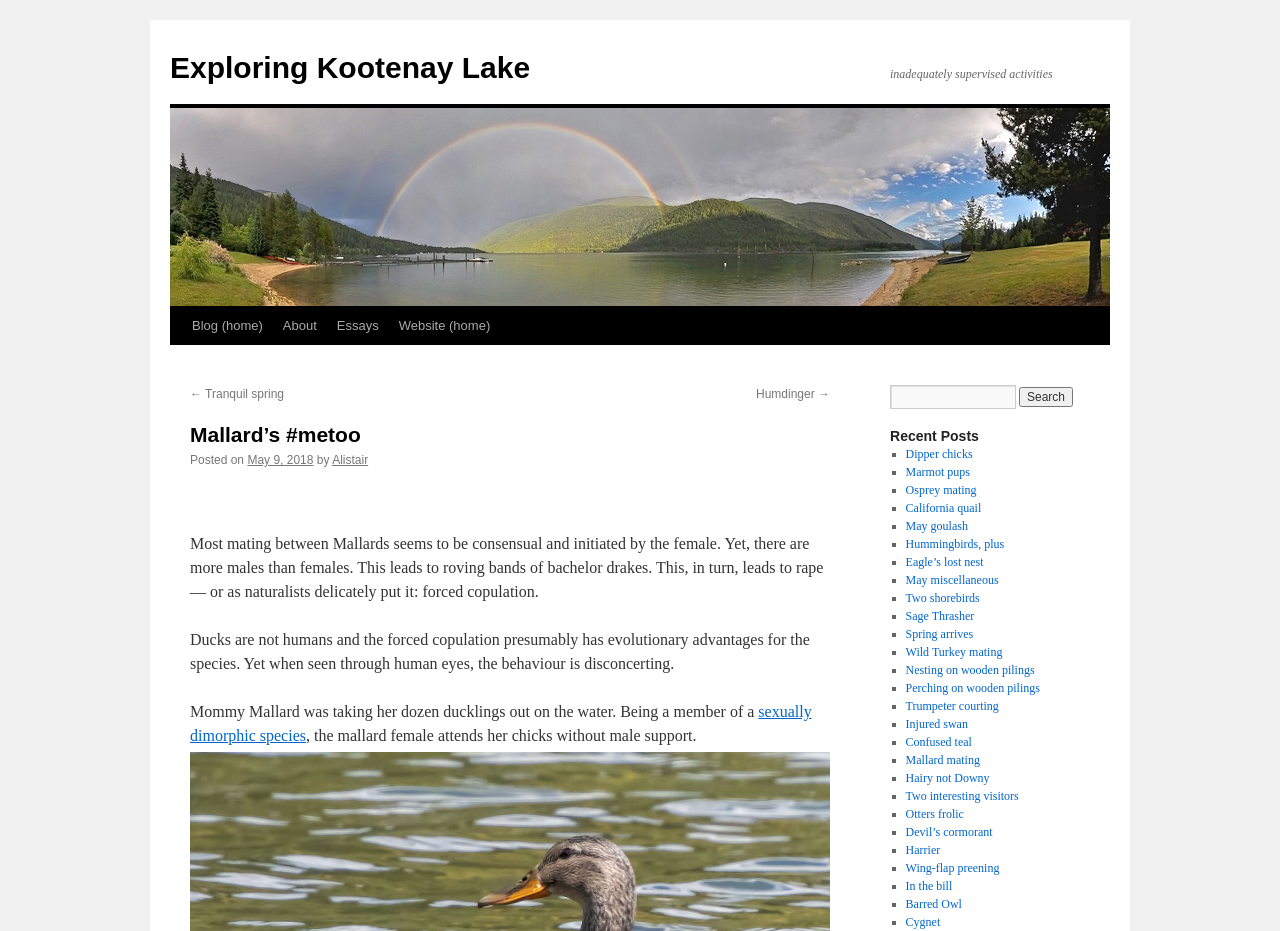What is the purpose of the search bar?
Using the visual information, answer the question in a single word or phrase.

To search the website